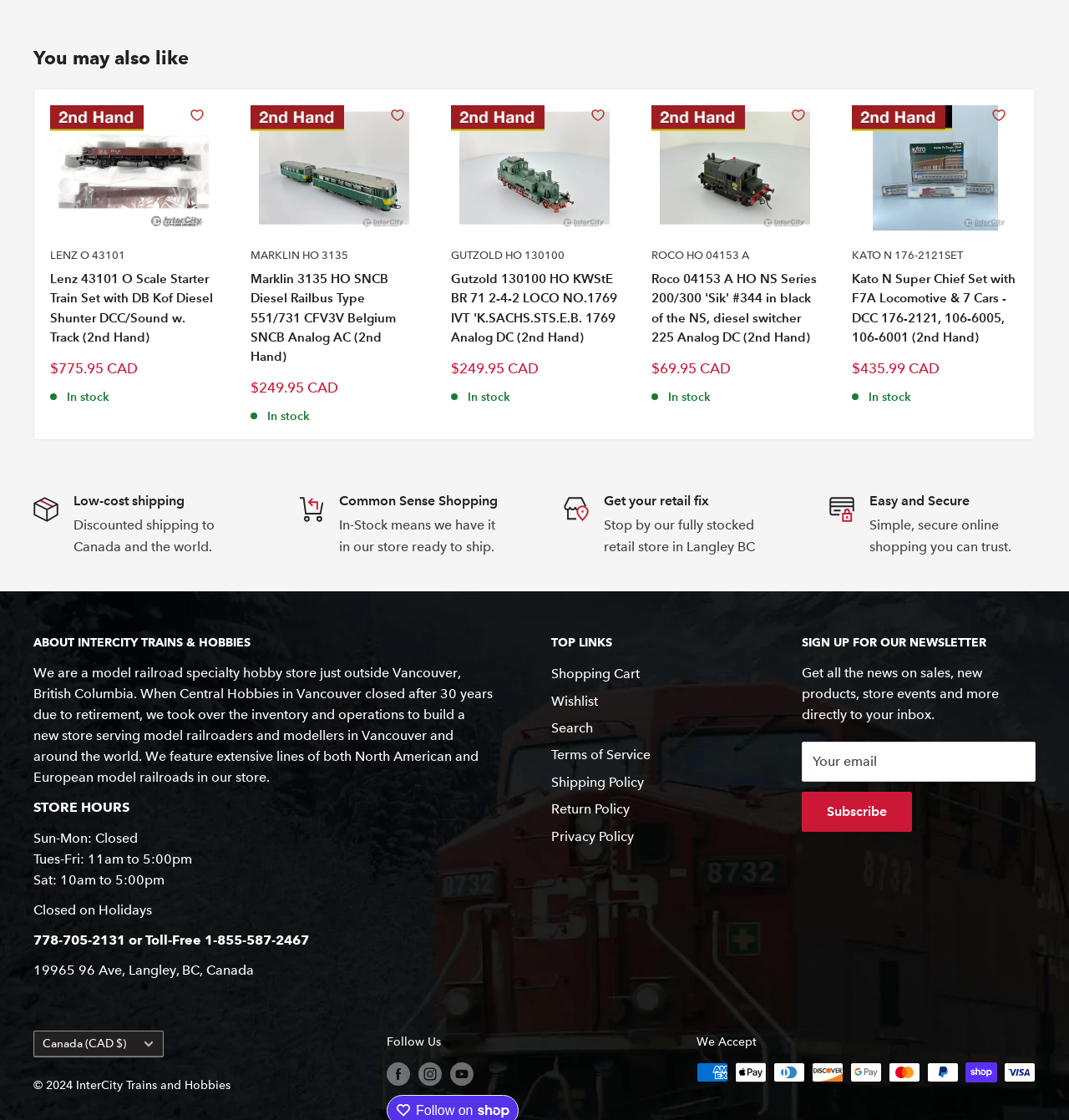Find the bounding box coordinates for the UI element that matches this description: "aria-describedby="a11y-new-window-message" aria-label="Follow us on Instagram"".

[0.391, 0.948, 0.413, 0.97]